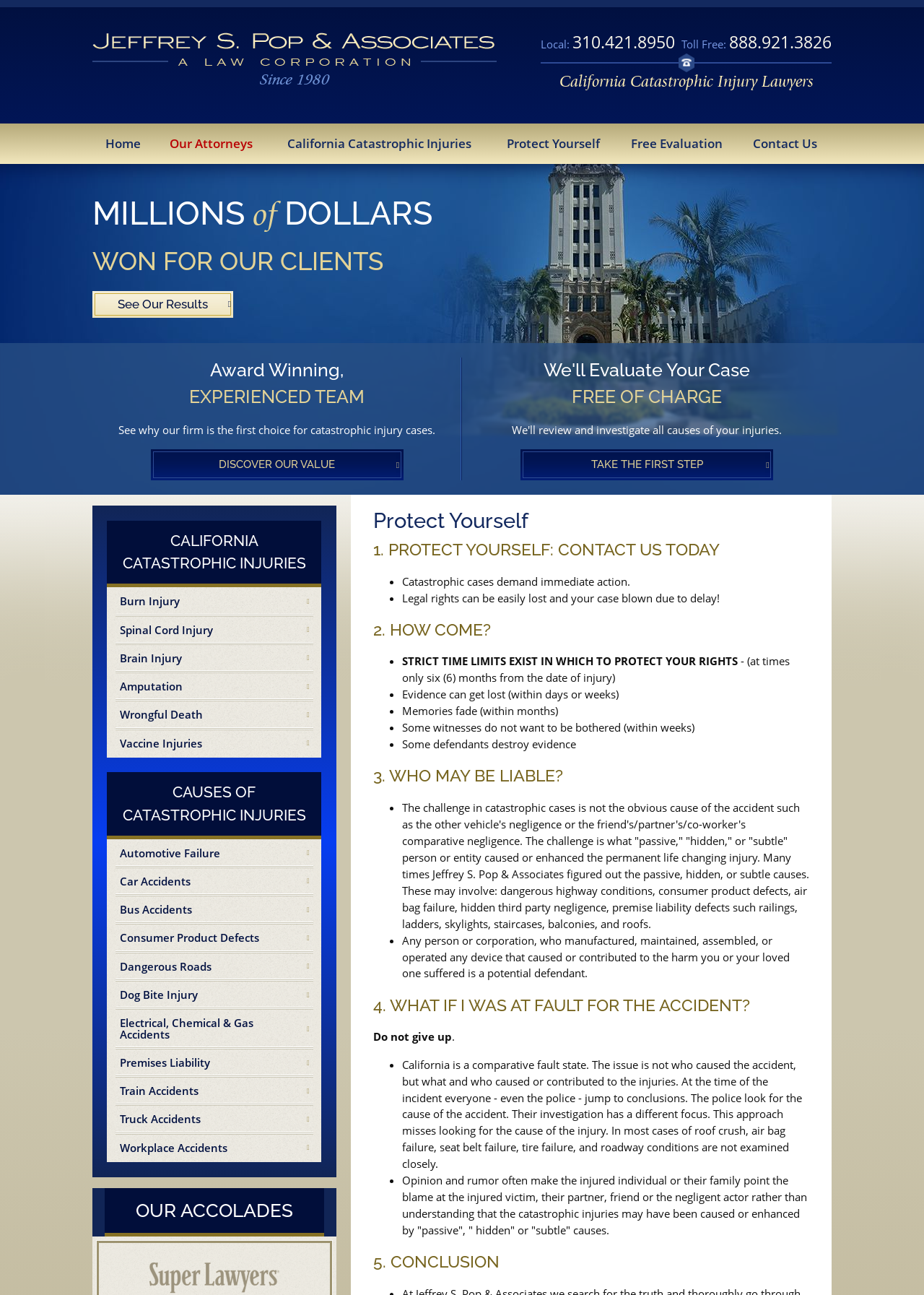What types of injuries are mentioned on the webpage?
Give a single word or phrase answer based on the content of the image.

Catastrophic injuries, including burn, spinal cord, brain, and amputation injuries